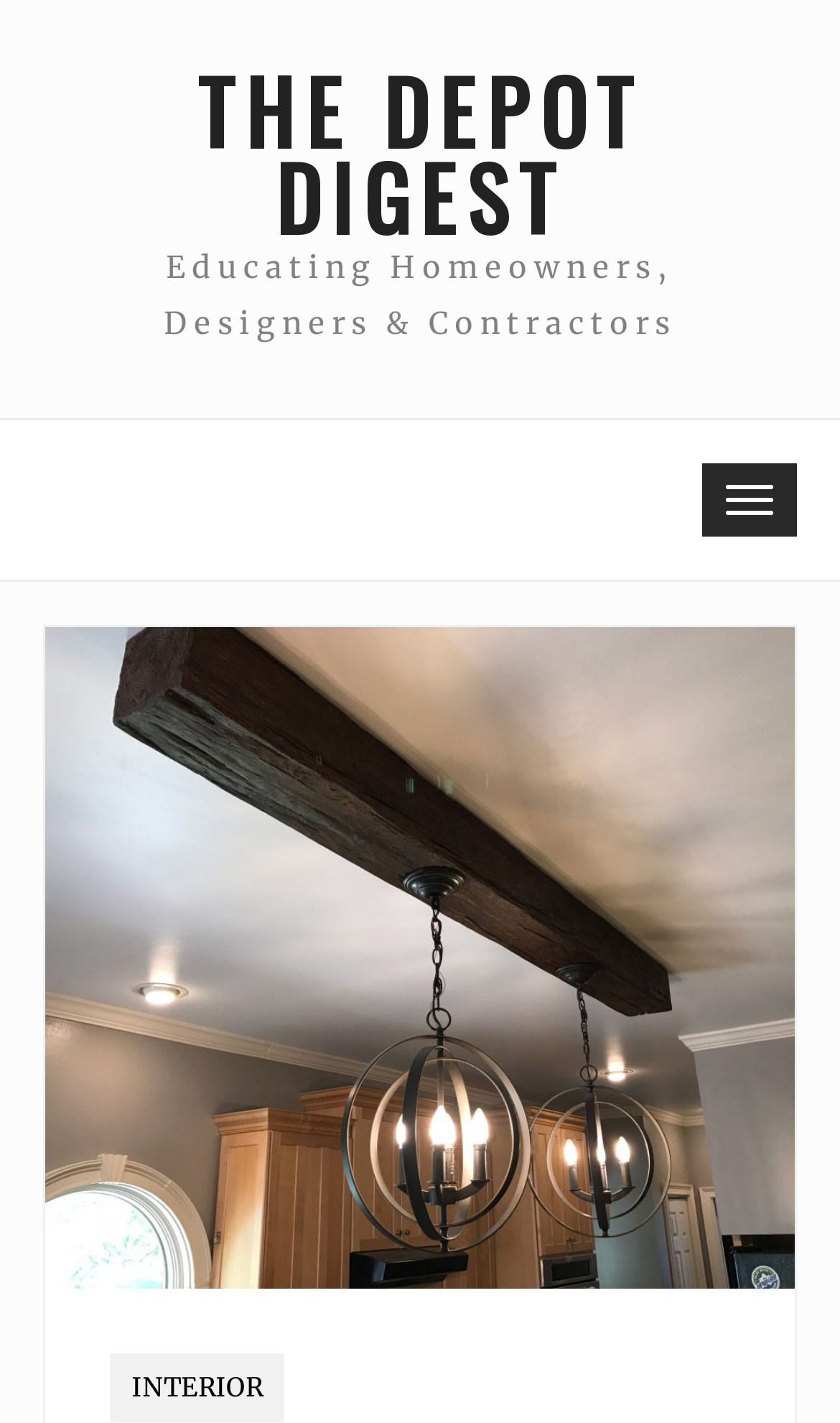Please find the bounding box for the following UI element description. Provide the coordinates in (top-left x, top-left y, bottom-right x, bottom-right y) format, with values between 0 and 1: The Depot Digest

[0.09, 0.047, 0.91, 0.168]